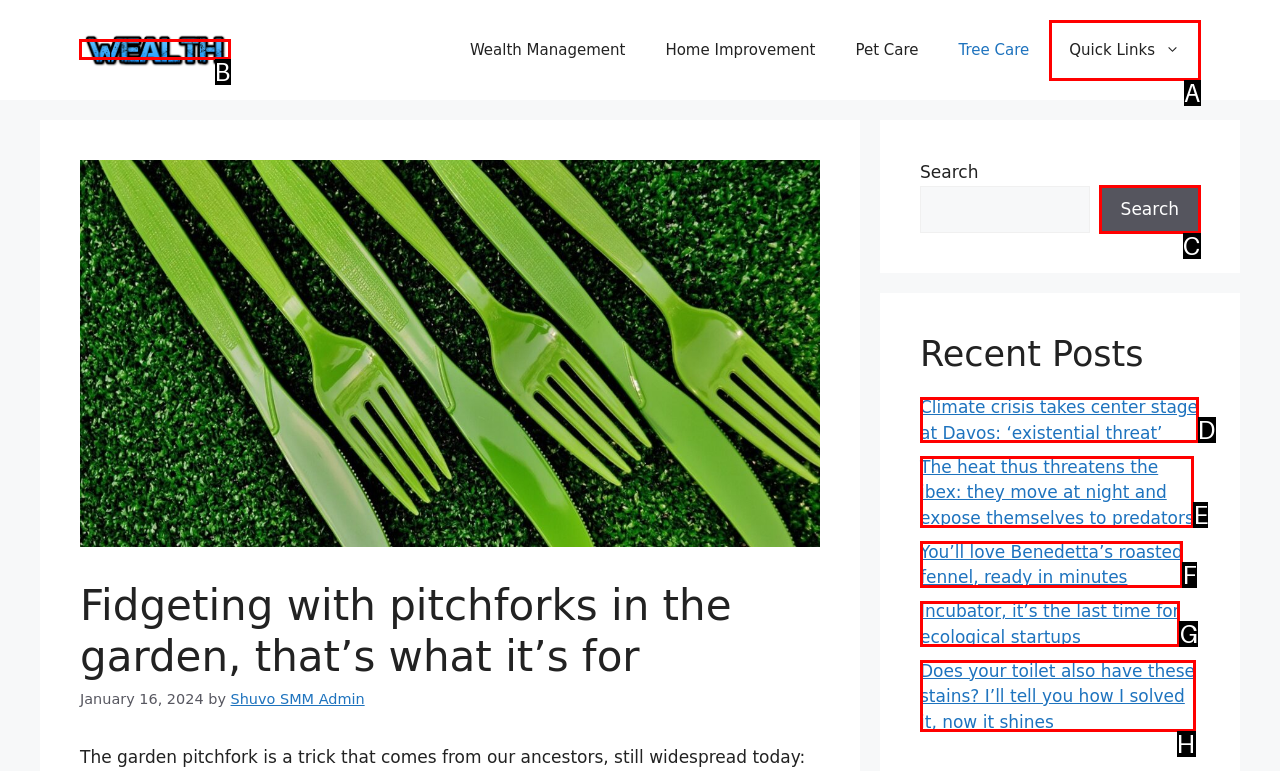What letter corresponds to the UI element to complete this task: Visit the Wealth Management page
Answer directly with the letter.

B